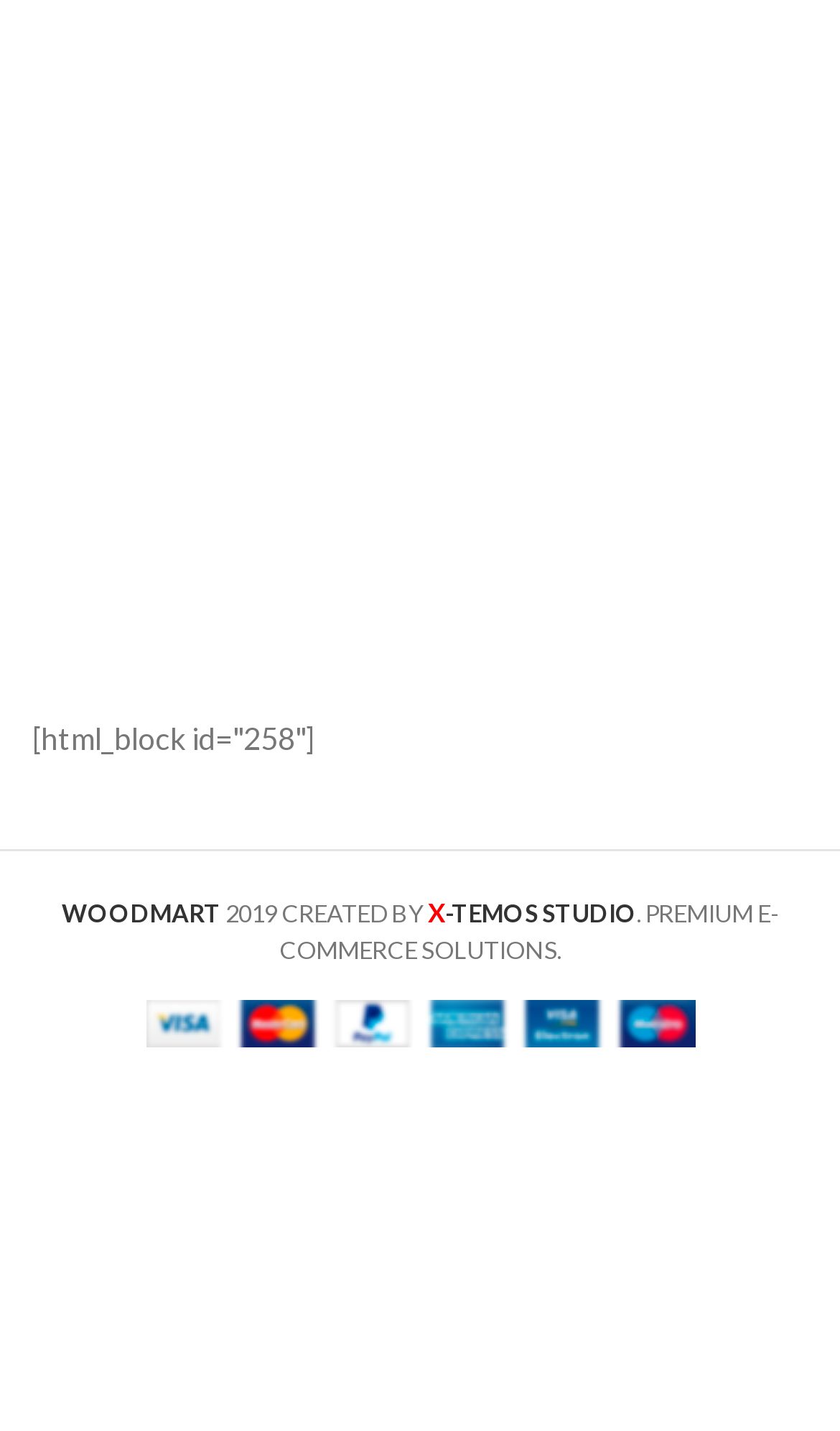Please answer the following question using a single word or phrase: 
What is the name of the e-commerce solution provider?

X-TEMOS STUDIO